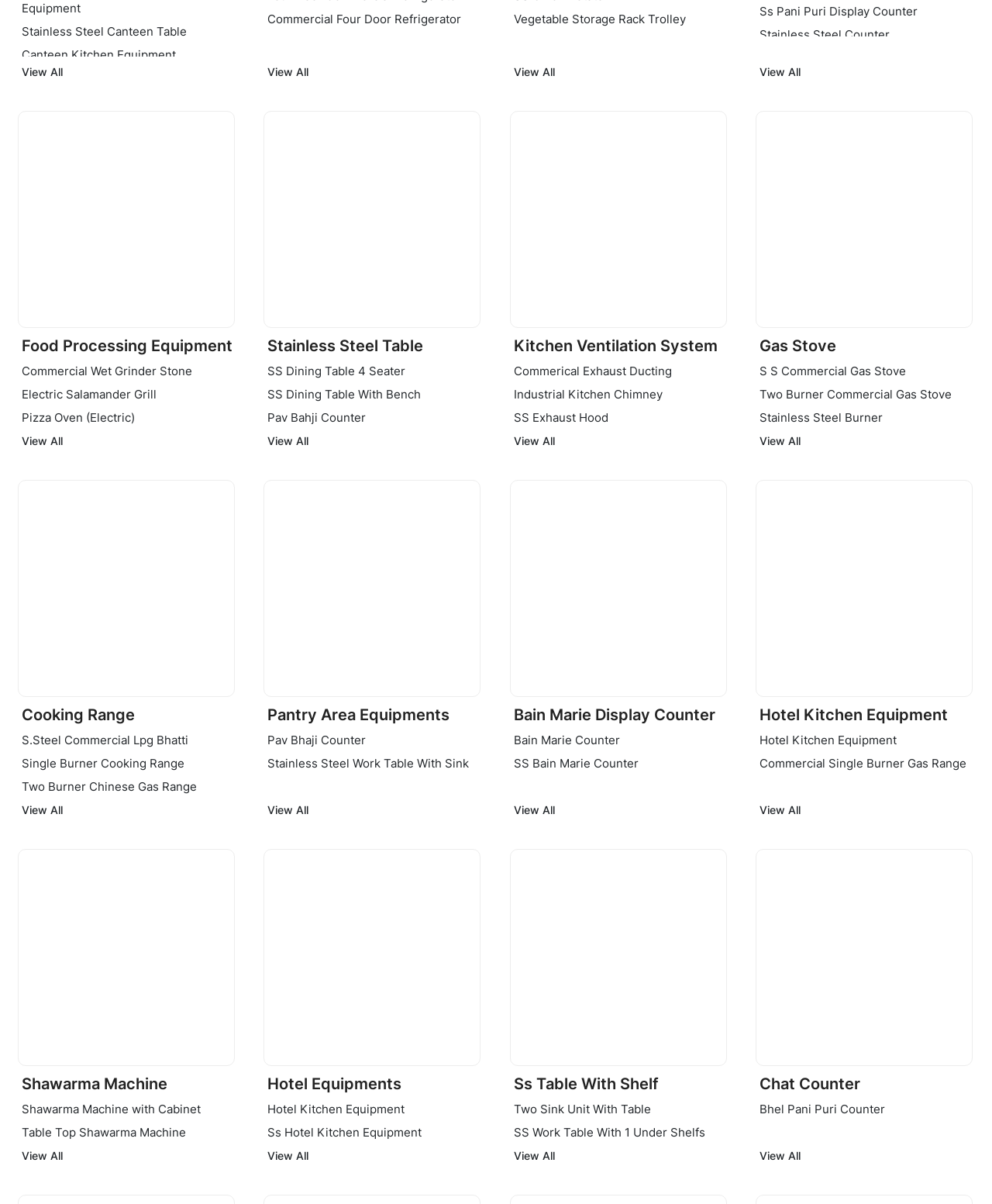What type of equipment is 'SS Dining Table 4 Seater'?
Based on the image, provide your answer in one word or phrase.

Stainless Steel Table